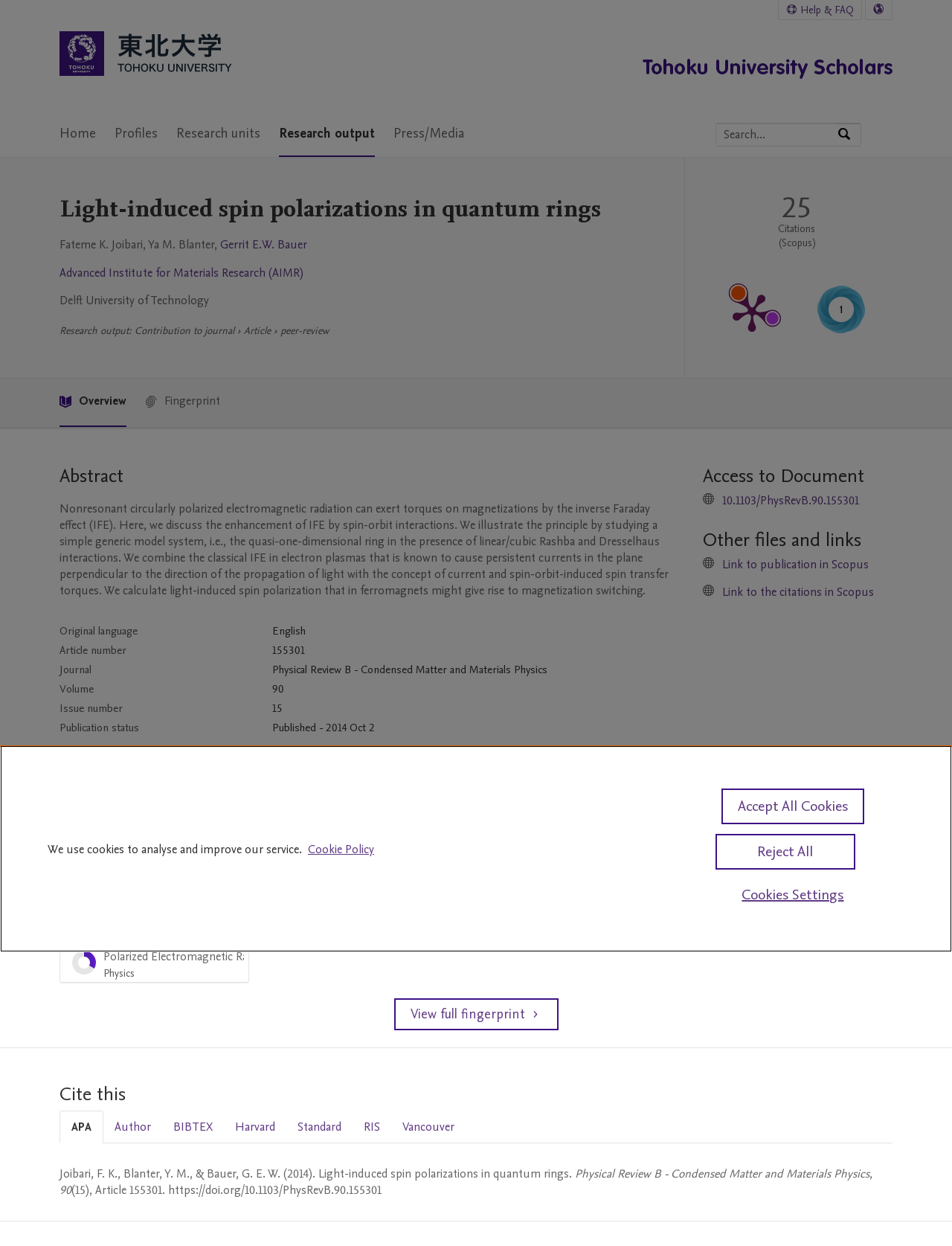Using the provided element description: "parent_node: CONTACT", identify the bounding box coordinates. The coordinates should be four floats between 0 and 1 in the order [left, top, right, bottom].

None